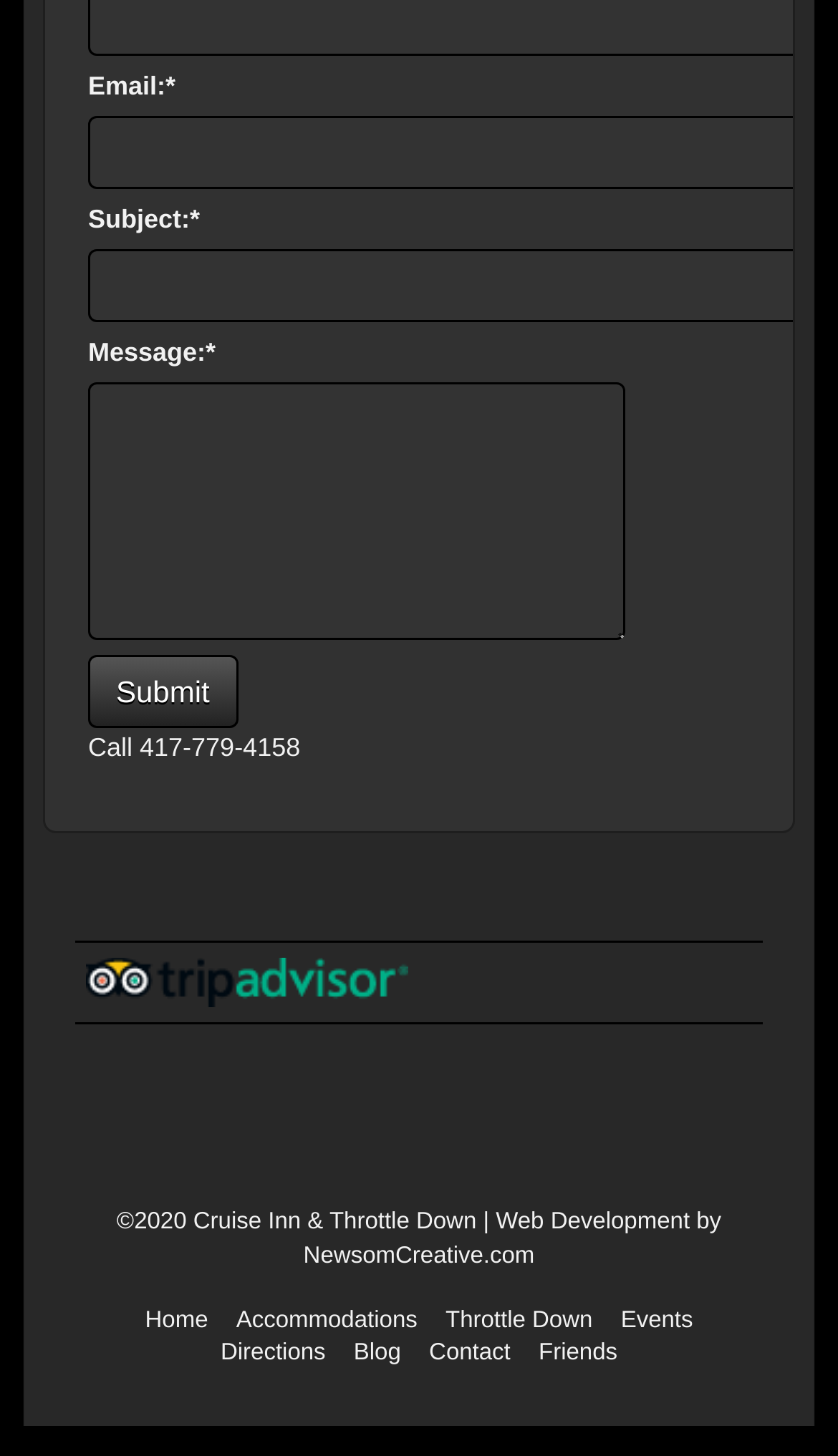Determine the bounding box coordinates of the clickable element necessary to fulfill the instruction: "Click Submit". Provide the coordinates as four float numbers within the 0 to 1 range, i.e., [left, top, right, bottom].

[0.105, 0.45, 0.284, 0.5]